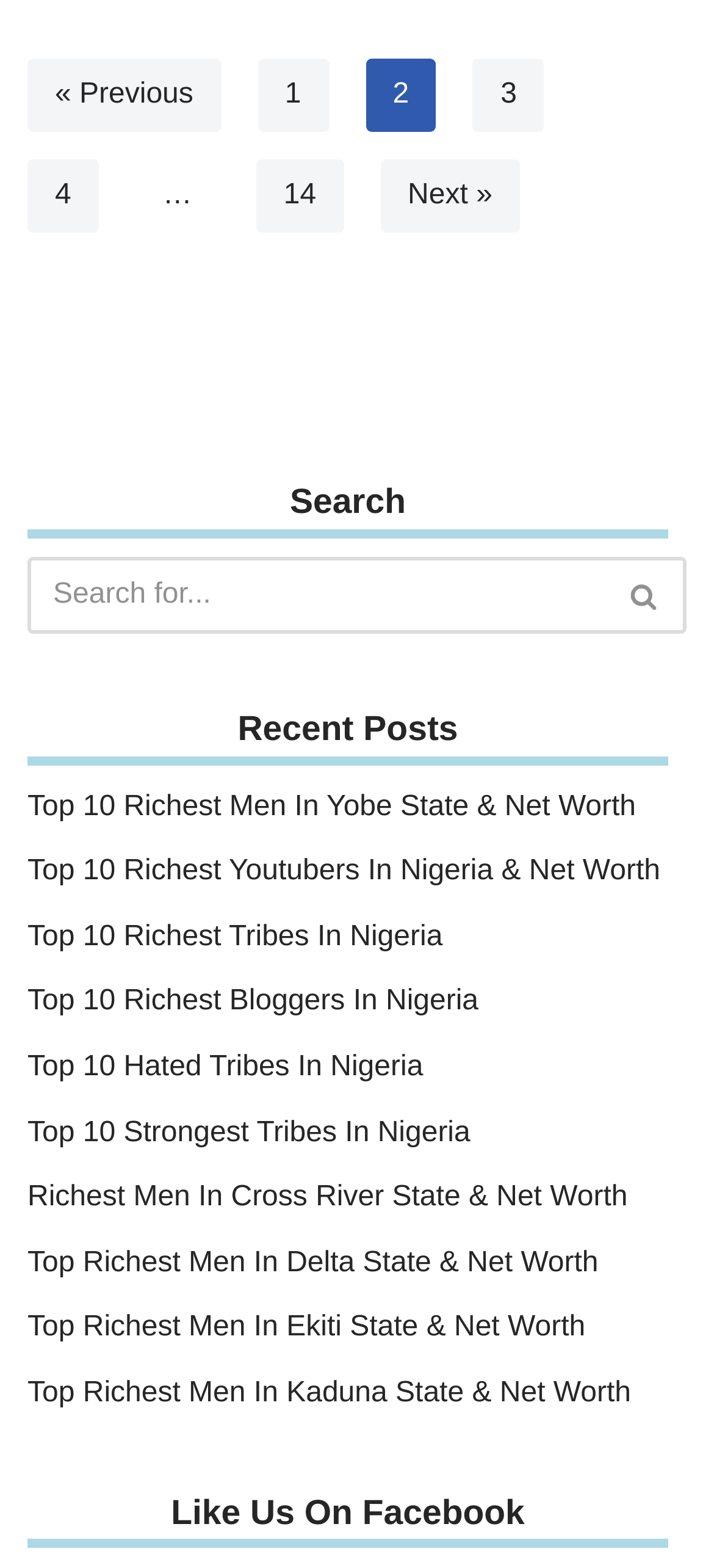What type of content is listed on the webpage?
Please give a detailed and elaborate explanation in response to the question.

The webpage lists various links with titles such as 'Top 10 Richest Men In Yobe State & Net Worth', 'Top 10 Richest Tribes In Nigeria', and 'Richest Men In Cross River State & Net Worth'. This suggests that the webpage is listing content related to the richest men and tribes in different states and regions.